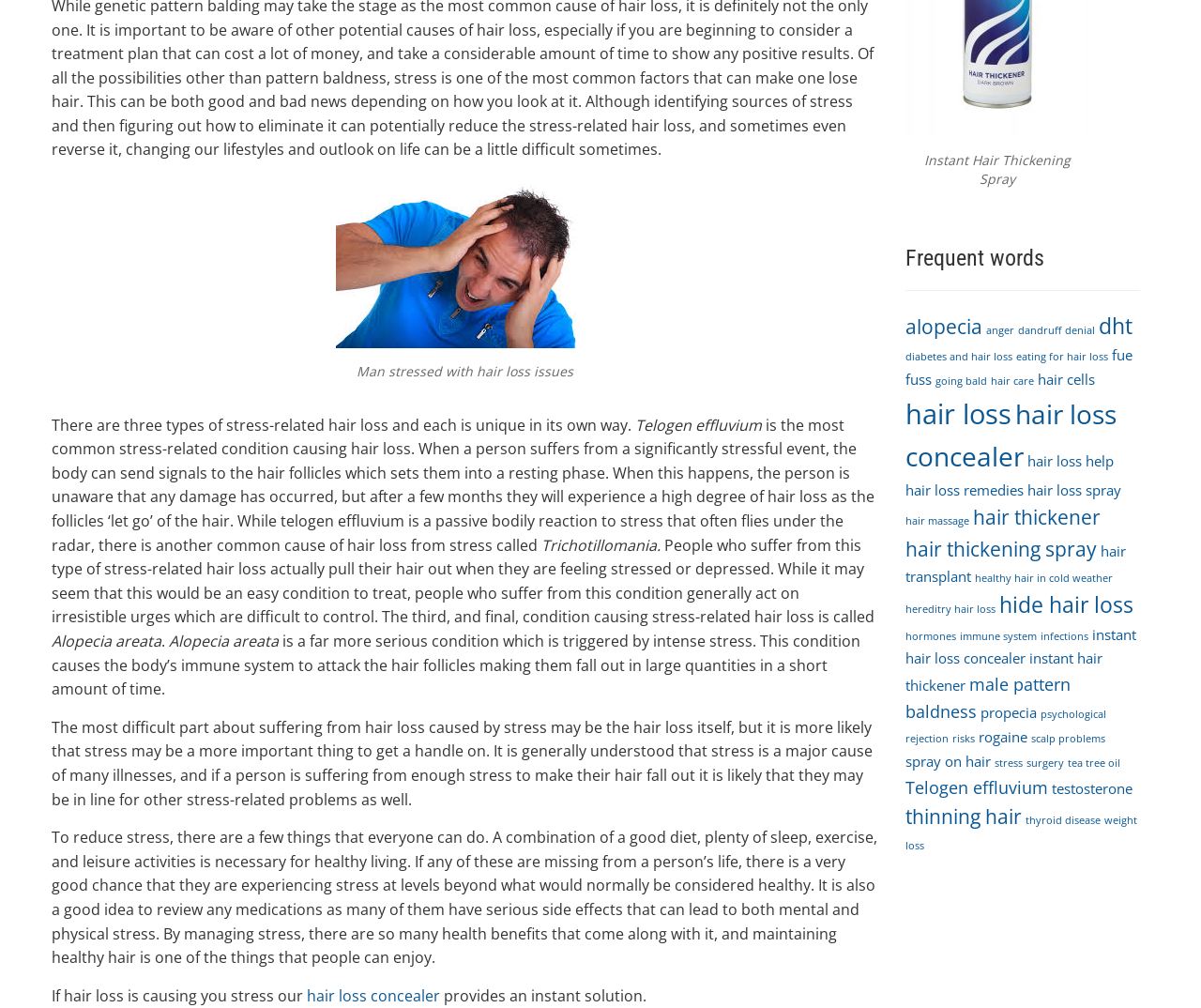Provide a one-word or short-phrase answer to the question:
What is the purpose of the 'hair loss concealer'?

Provides an instant solution